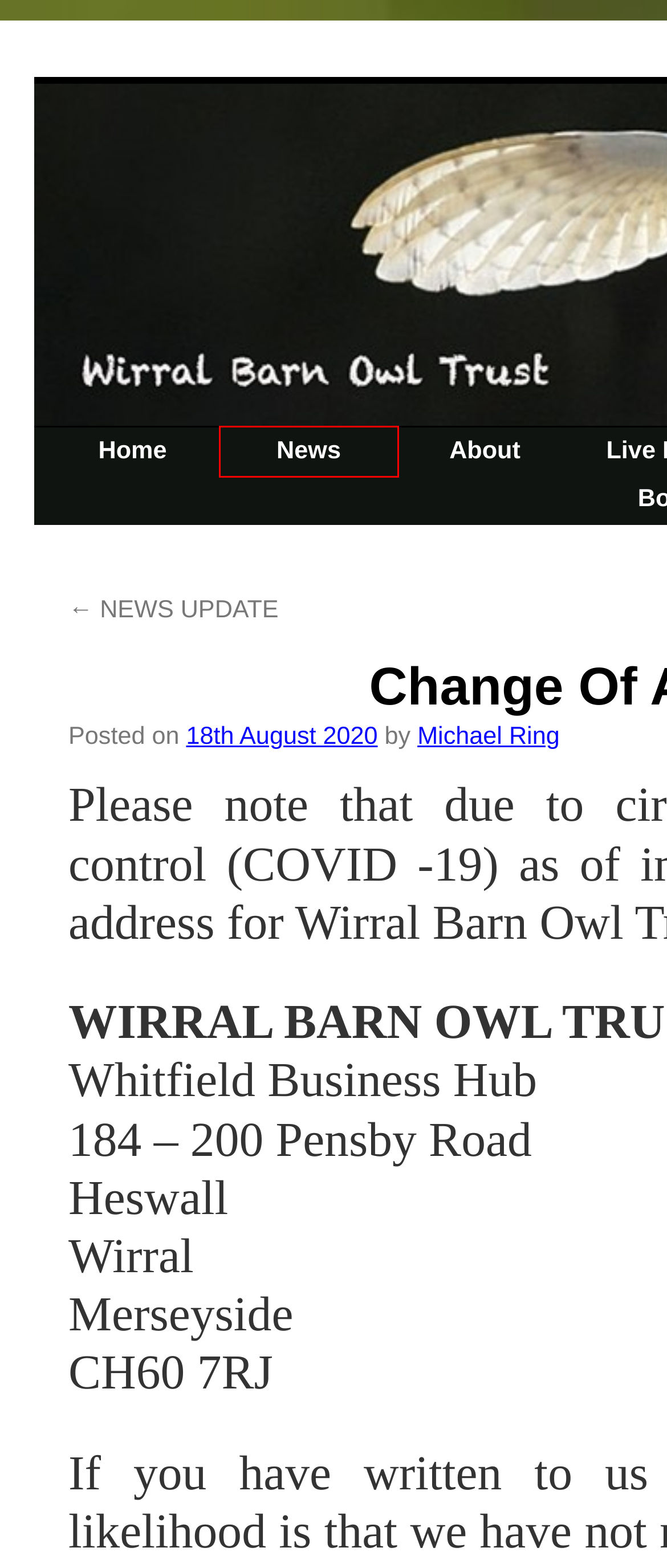Given a screenshot of a webpage featuring a red bounding box, identify the best matching webpage description for the new page after the element within the red box is clicked. Here are the options:
A. WBOT Blog |
B. Your Sightings |
C. Private Policy |
D. NEWS UPDATE |
E. Michael Ring |
F. LiveNestBox |
G. Wildlife Crime |
H. News |

H